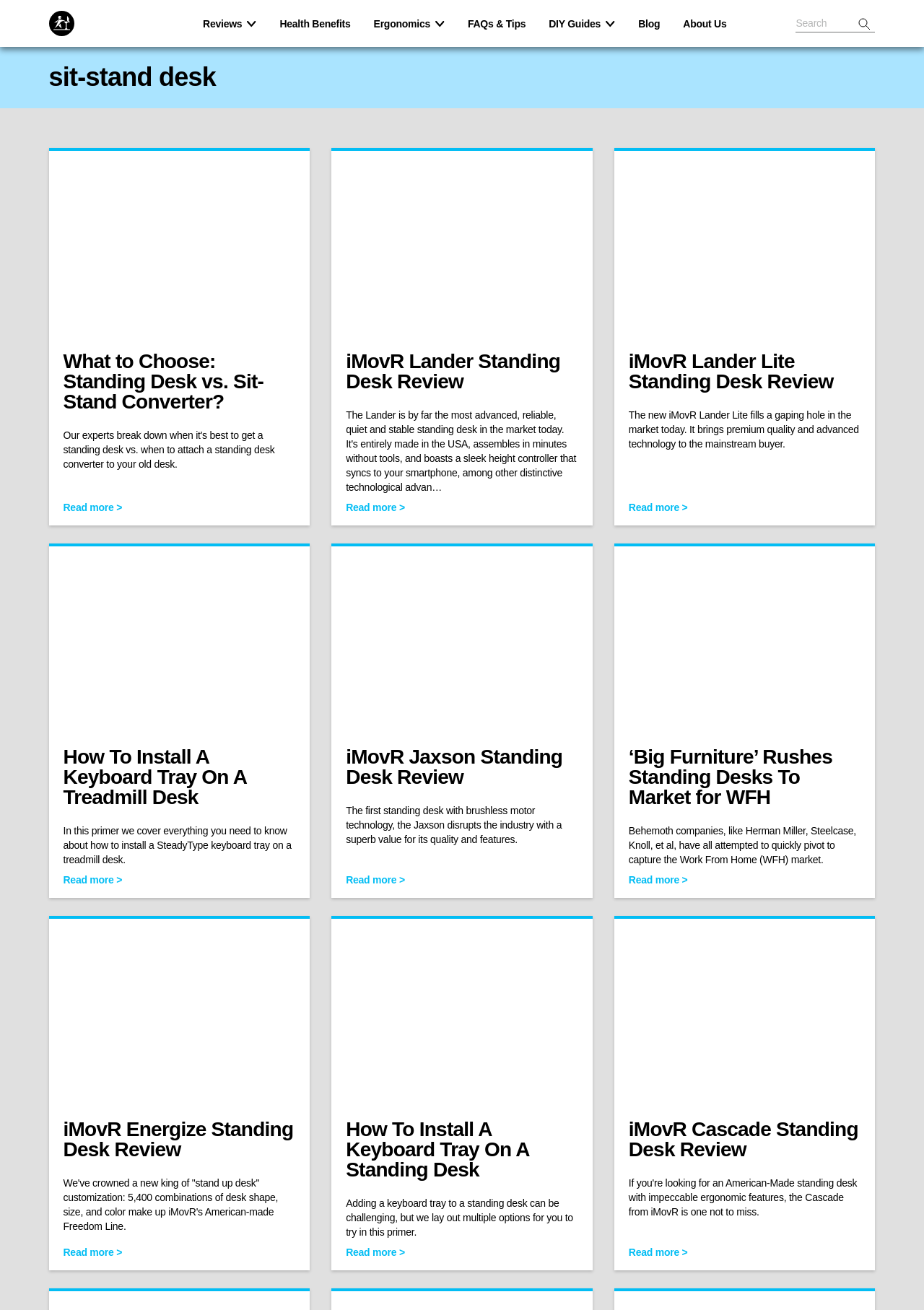For the following element description, predict the bounding box coordinates in the format (top-left x, top-left y, bottom-right x, bottom-right y). All values should be floating point numbers between 0 and 1. Description: Read more >

[0.068, 0.666, 0.32, 0.677]